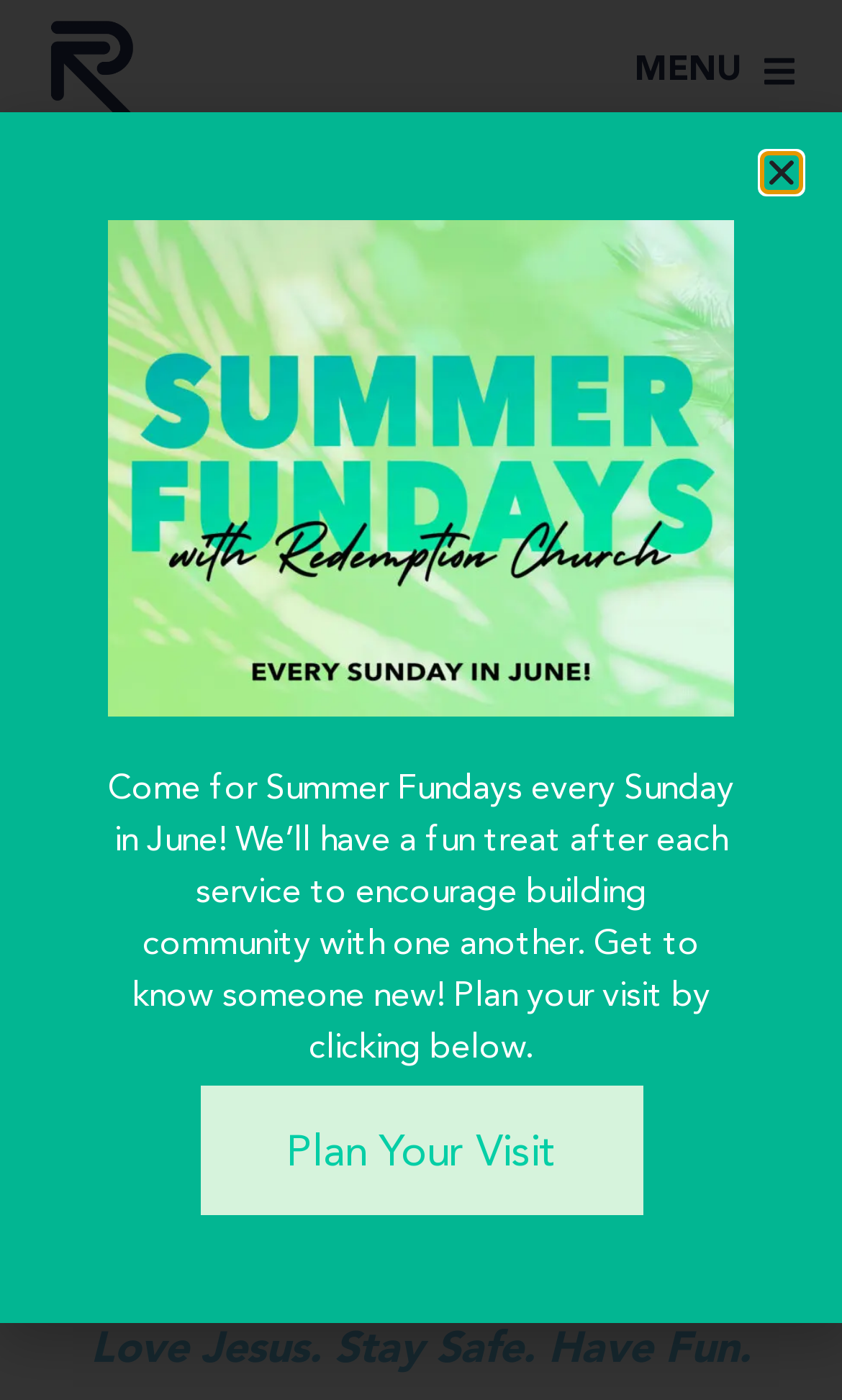Provide the bounding box coordinates for the UI element that is described by this text: "FAMILY RESOURCES". The coordinates should be in the form of four float numbers between 0 and 1: [left, top, right, bottom].

[0.051, 0.389, 0.657, 0.484]